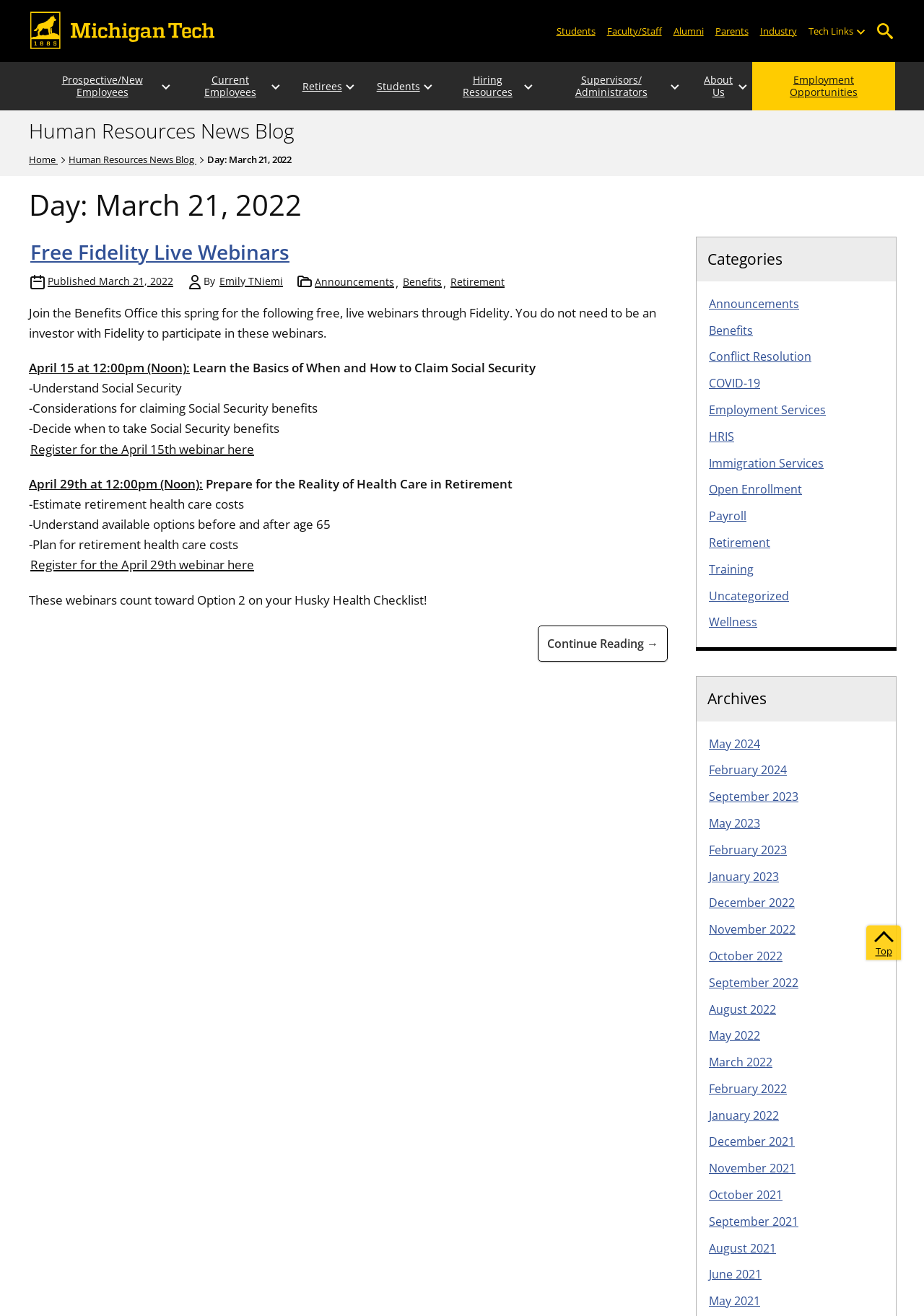Who is the author of the article?
Based on the screenshot, give a detailed explanation to answer the question.

I found this answer by looking at the text 'By Emily TNiemi' under the article title, which indicates that Emily TNiemi is the author of the article.